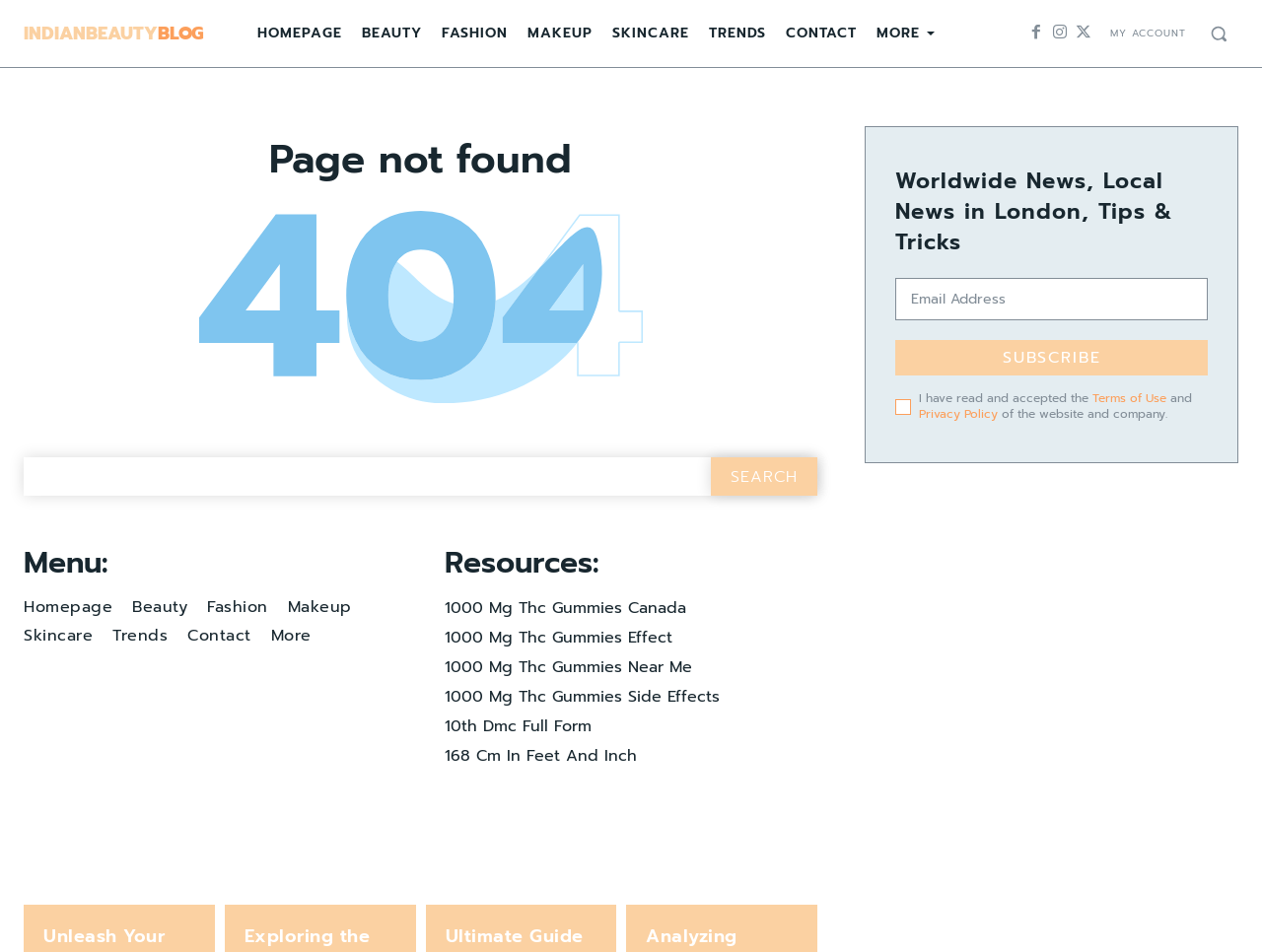What is the name of the blog?
From the image, provide a succinct answer in one word or a short phrase.

INDIANBEAUTY BLOG